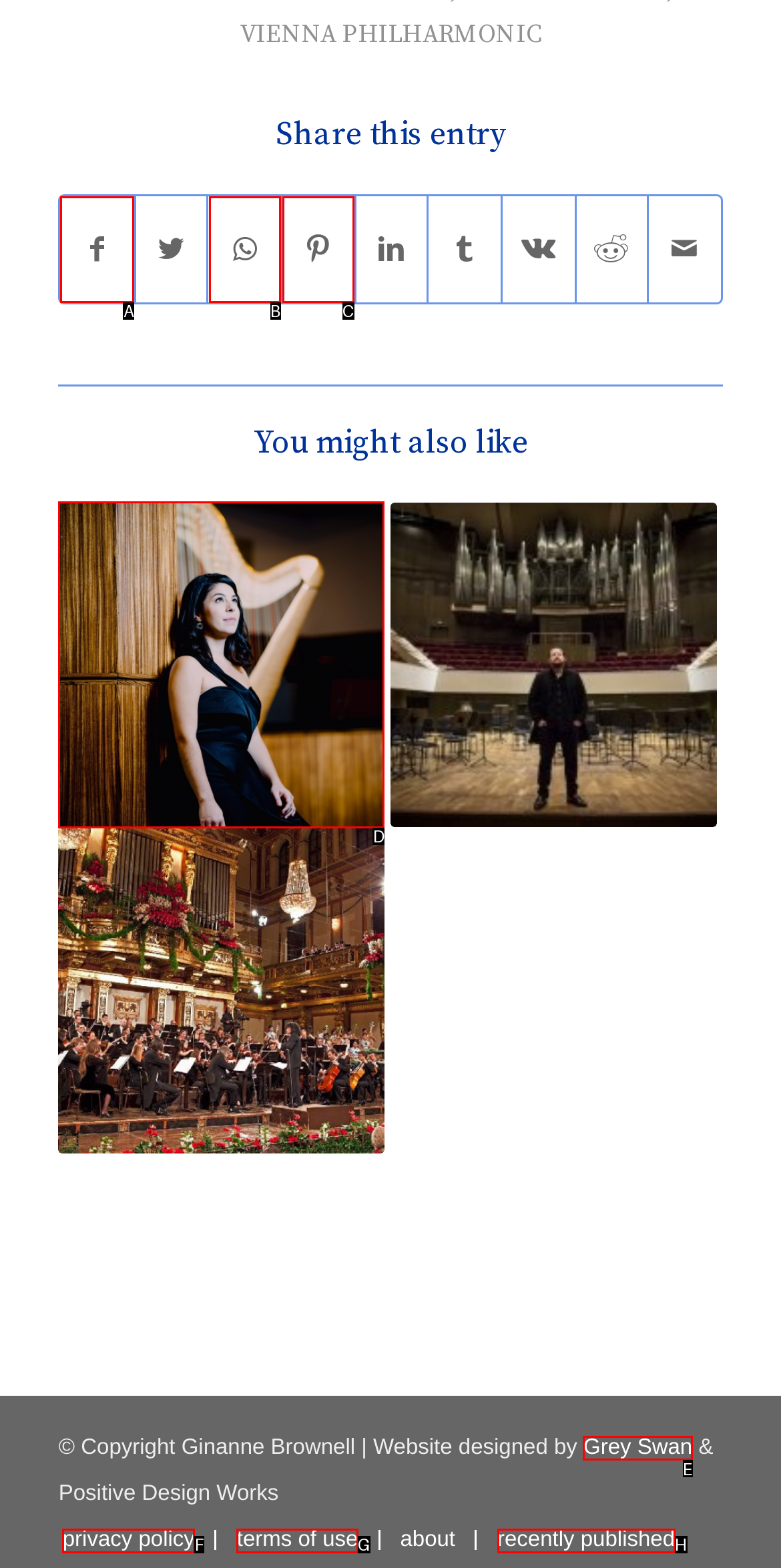Identify the HTML element that should be clicked to accomplish the task: Read more about Anneleen Lenaerts
Provide the option's letter from the given choices.

D